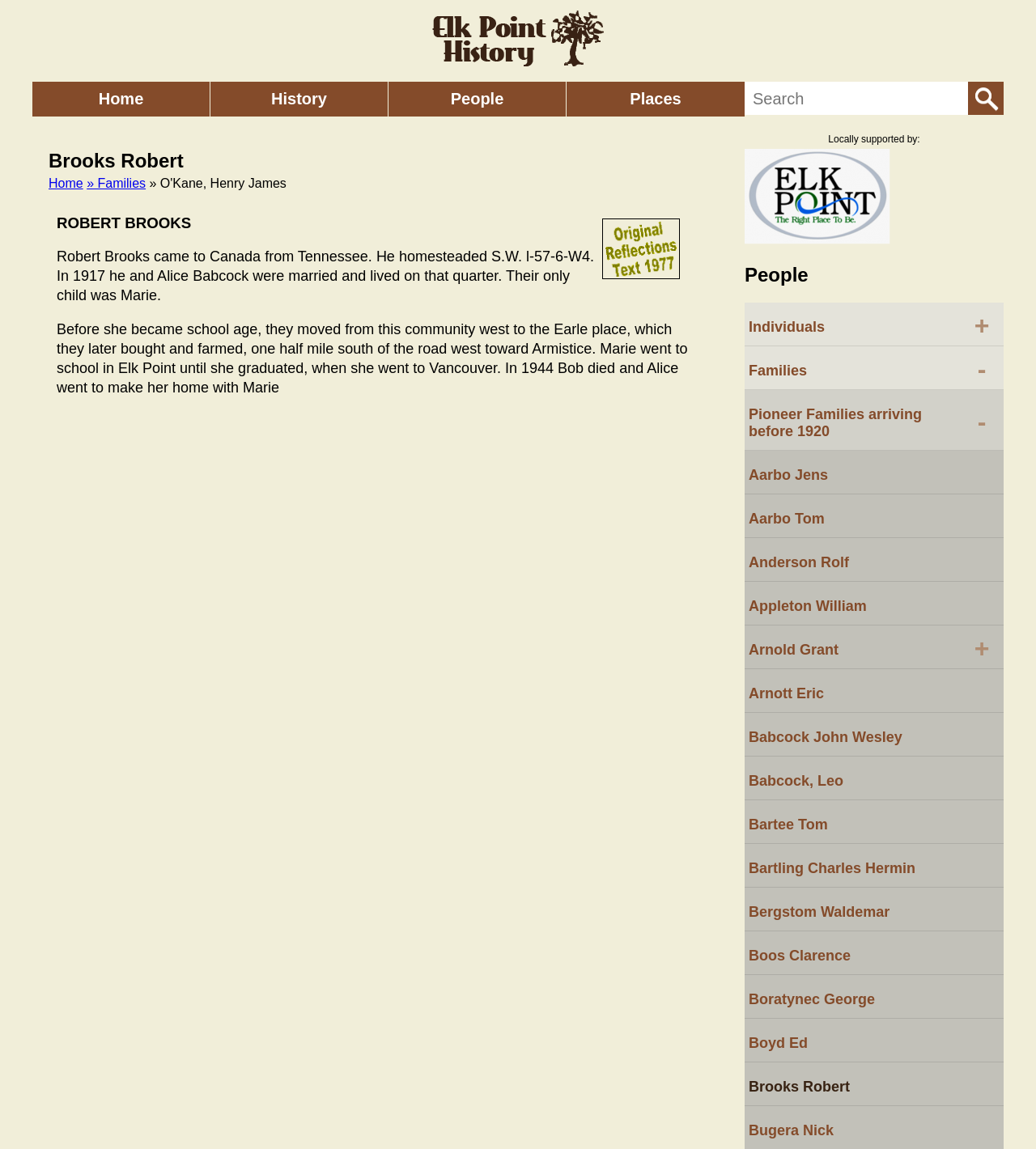Can you provide the bounding box coordinates for the element that should be clicked to implement the instruction: "Read the article about 'What social media can you not use in China?'"?

None